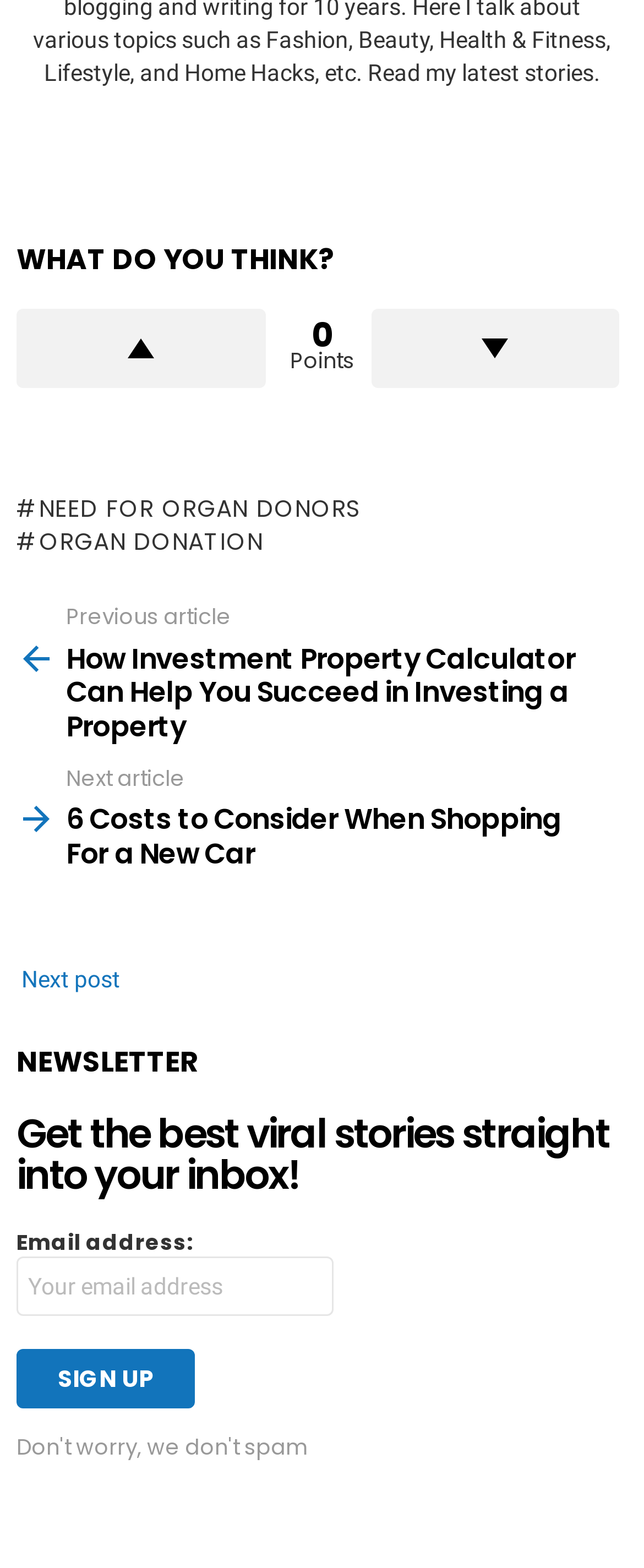Ascertain the bounding box coordinates for the UI element detailed here: "value="Sign up"". The coordinates should be provided as [left, top, right, bottom] with each value being a float between 0 and 1.

[0.026, 0.86, 0.303, 0.898]